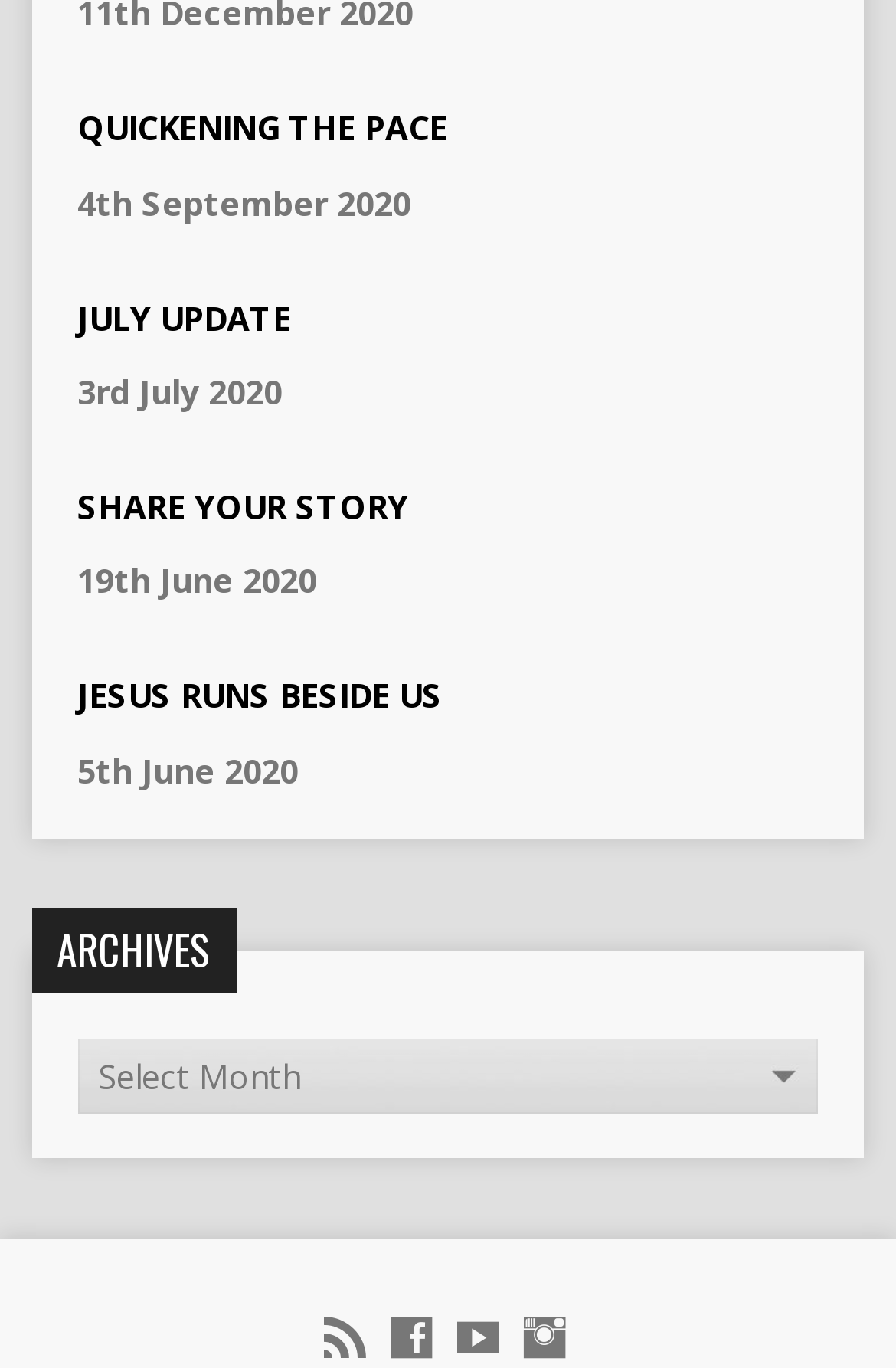Determine the bounding box coordinates of the section to be clicked to follow the instruction: "Log on". The coordinates should be given as four float numbers between 0 and 1, formatted as [left, top, right, bottom].

None